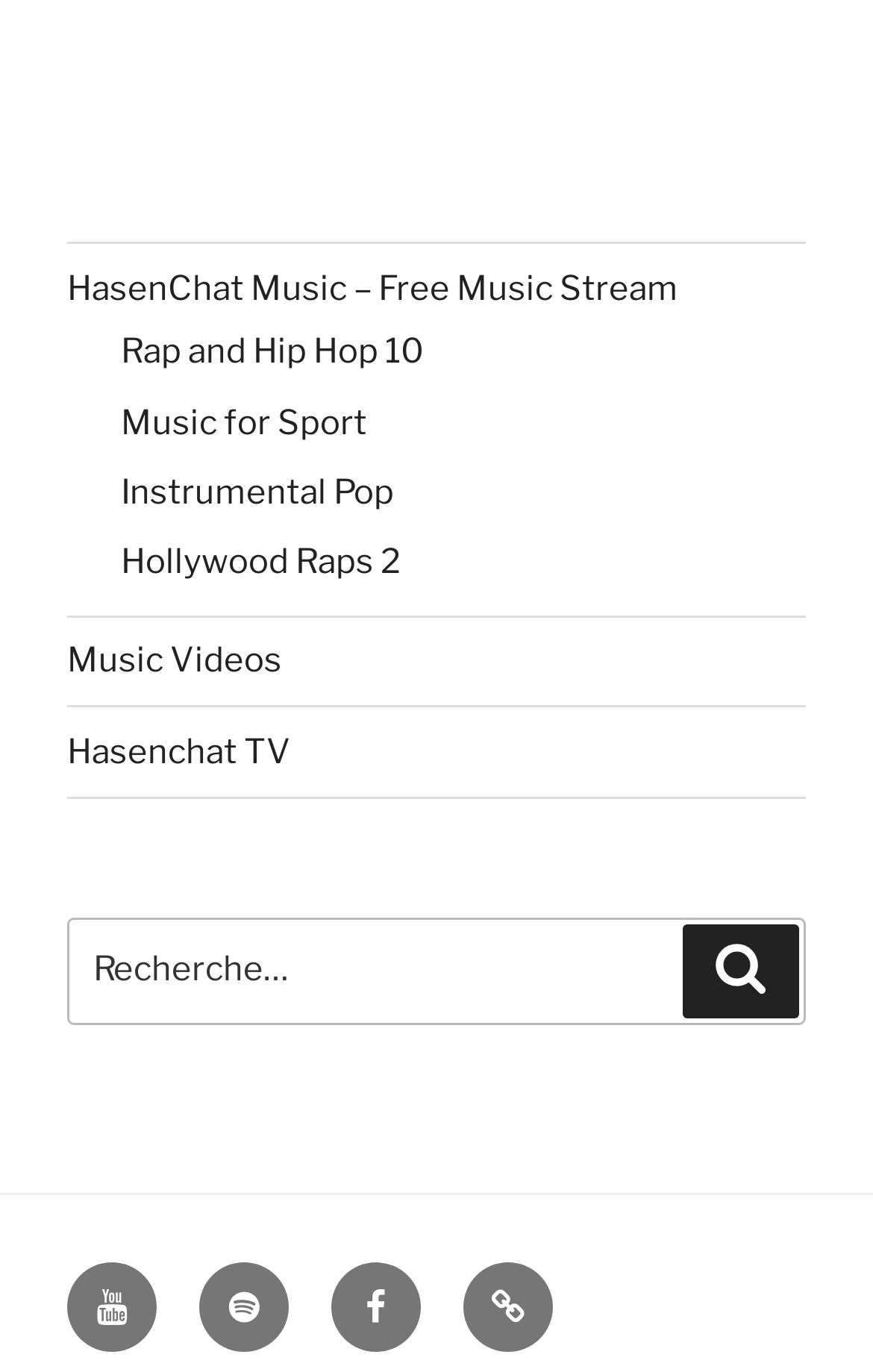Give a concise answer of one word or phrase to the question: 
How many music categories are listed in the navigation menu?

5